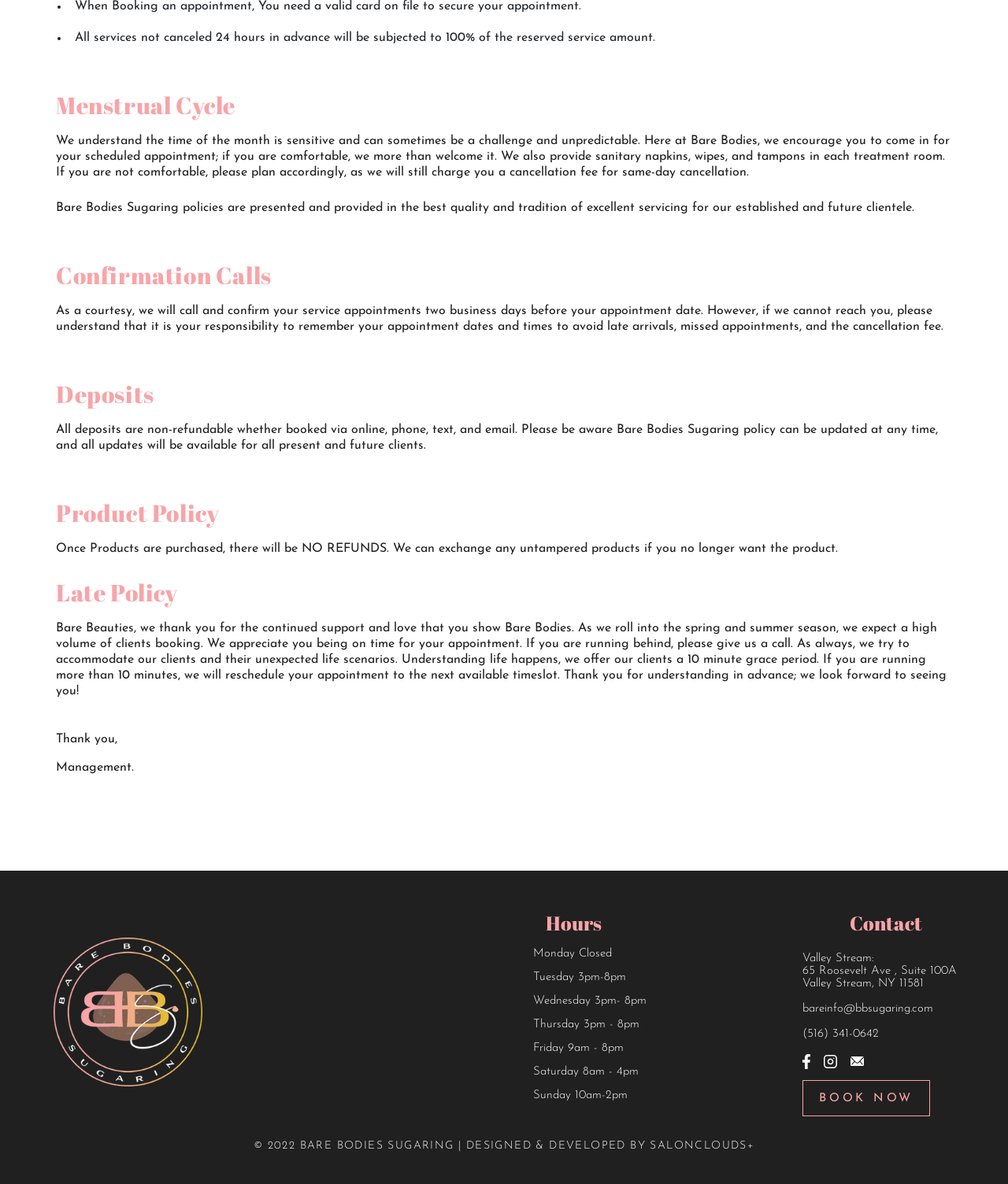What is the phone number for the Valley Stream location?
Offer a detailed and exhaustive answer to the question.

The webpage provides the contact information for the Valley Stream location, including the phone number '(516) 341-0642', which can be used to reach out to the facility.